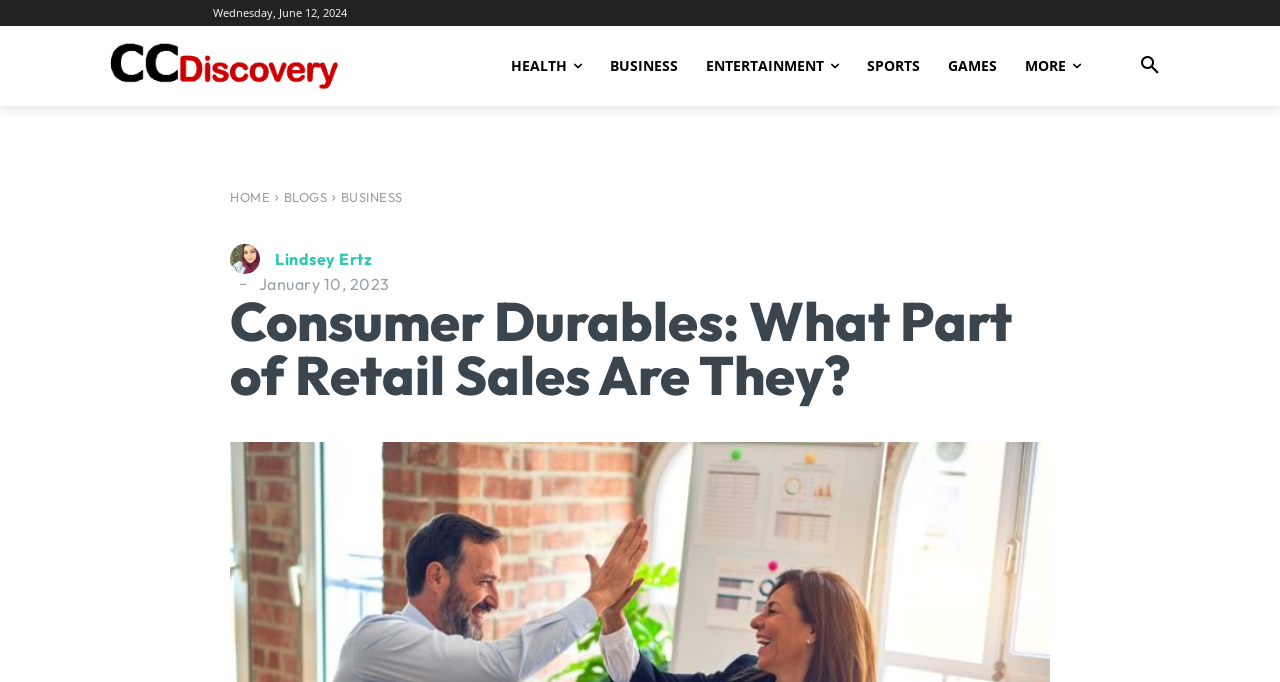Articulate a complete and detailed caption of the webpage elements.

The webpage appears to be an article or blog post discussing consumer durable purchases and their impact on businesses. At the top left of the page, there is a logo image with a link to the website's homepage. Next to the logo, there is a horizontal navigation menu with links to various categories, including HEALTH, BUSINESS, ENTERTAINMENT, SPORTS, GAMES, and MORE.

Below the navigation menu, there is a search button located at the top right corner of the page. Underneath the search button, there is a secondary navigation menu with links to HOME, BLOGS, and BUSINESS.

The main content of the page is headed by a title, "Consumer Durables: What Part of Retail Sales Are They?", which is prominently displayed in the middle of the page. The title is followed by an author's profile section, which includes a small image of the author, Lindsey Ertz, and a link to her profile. Next to the author's profile, there is a timestamp indicating when the article was published, January 10, 2023.

At the very top of the page, there is a date displayed, Wednesday, June 12, 2024, which may indicate the current date or the date of the article.